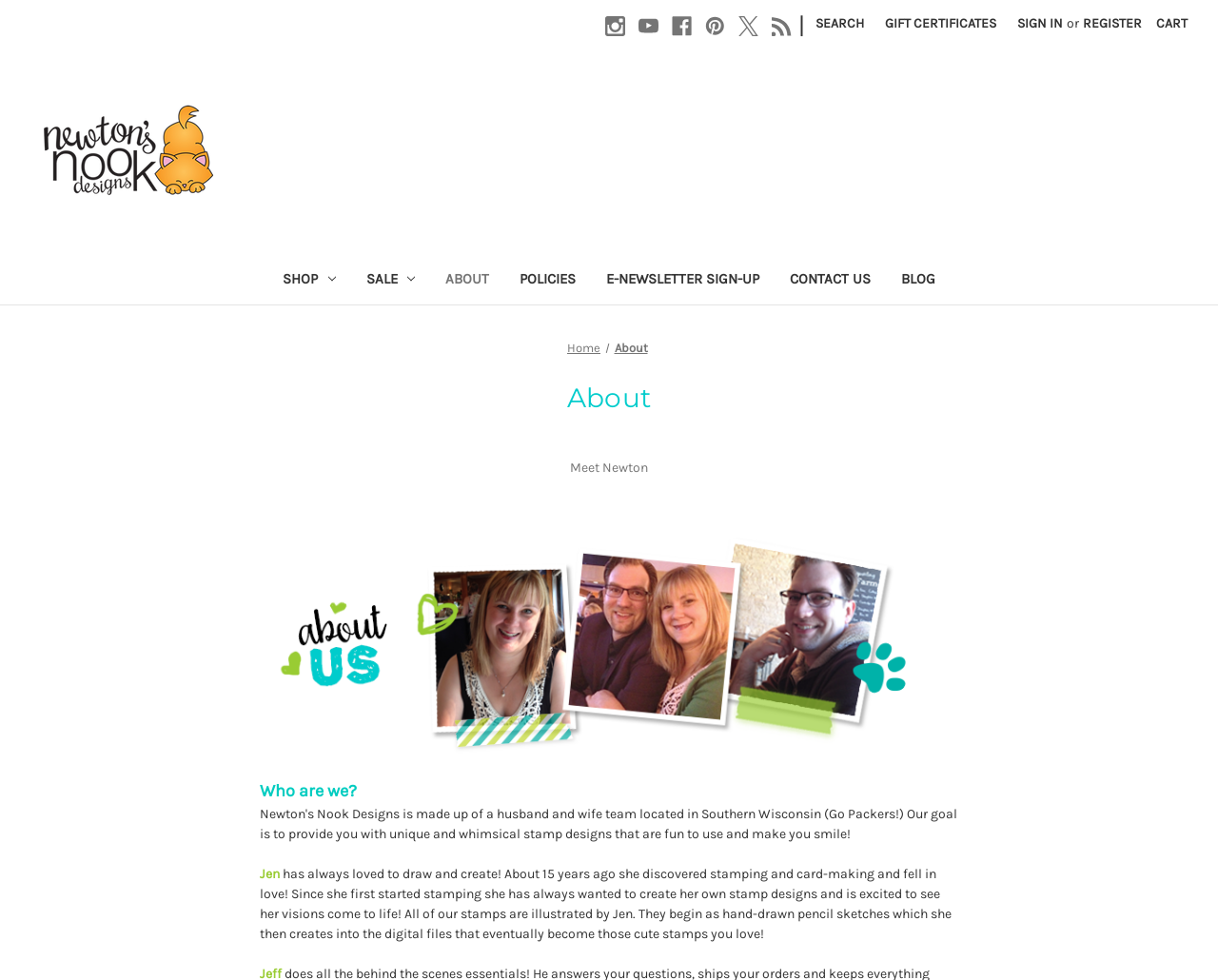How many years ago did Jen discover stamping and card-making?
Please utilize the information in the image to give a detailed response to the question.

The answer can be found in the 'About' section, where it says 'About 15 years ago she discovered stamping and card-making and fell in love!'.